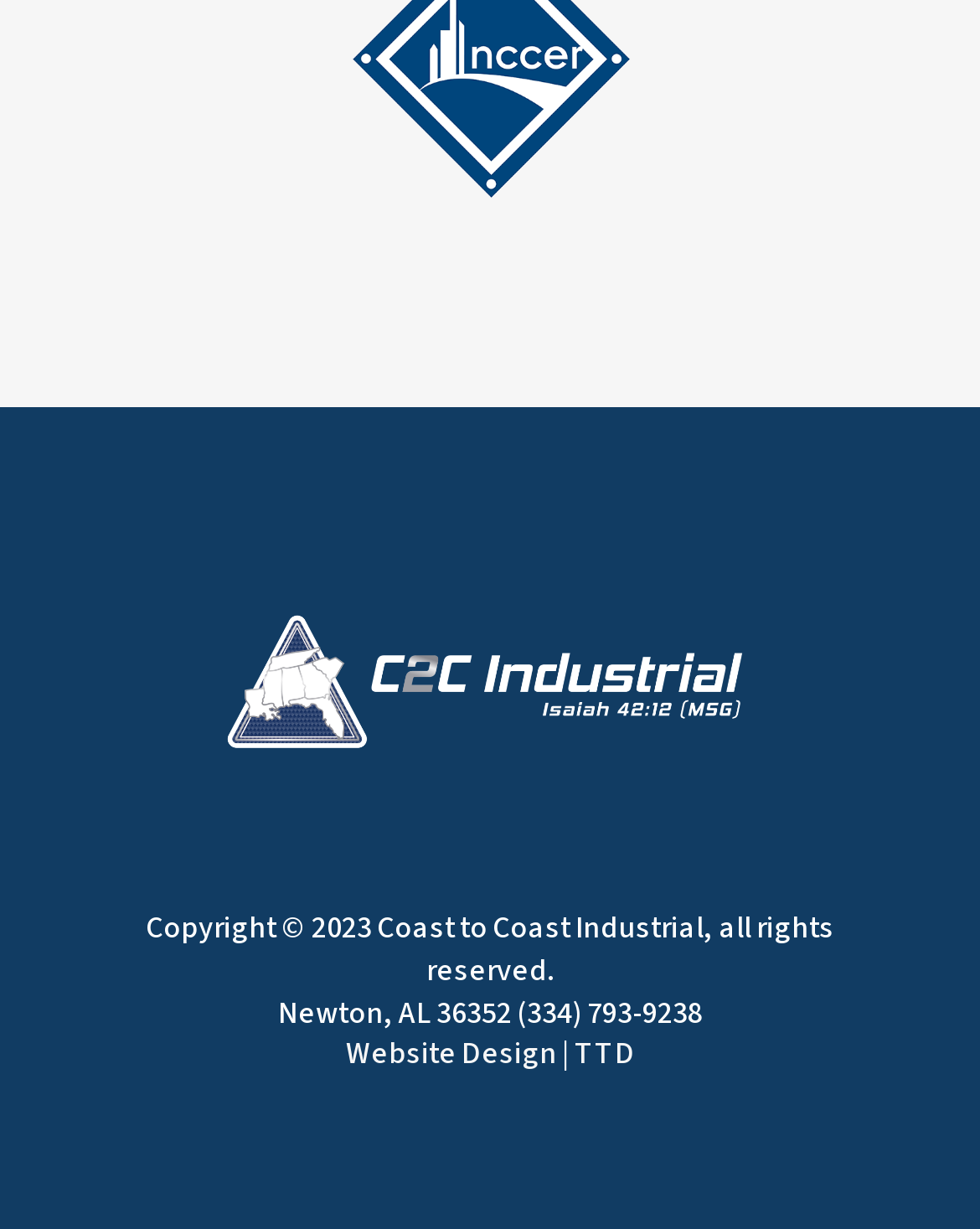What is the copyright year?
Please answer the question with a single word or phrase, referencing the image.

2023